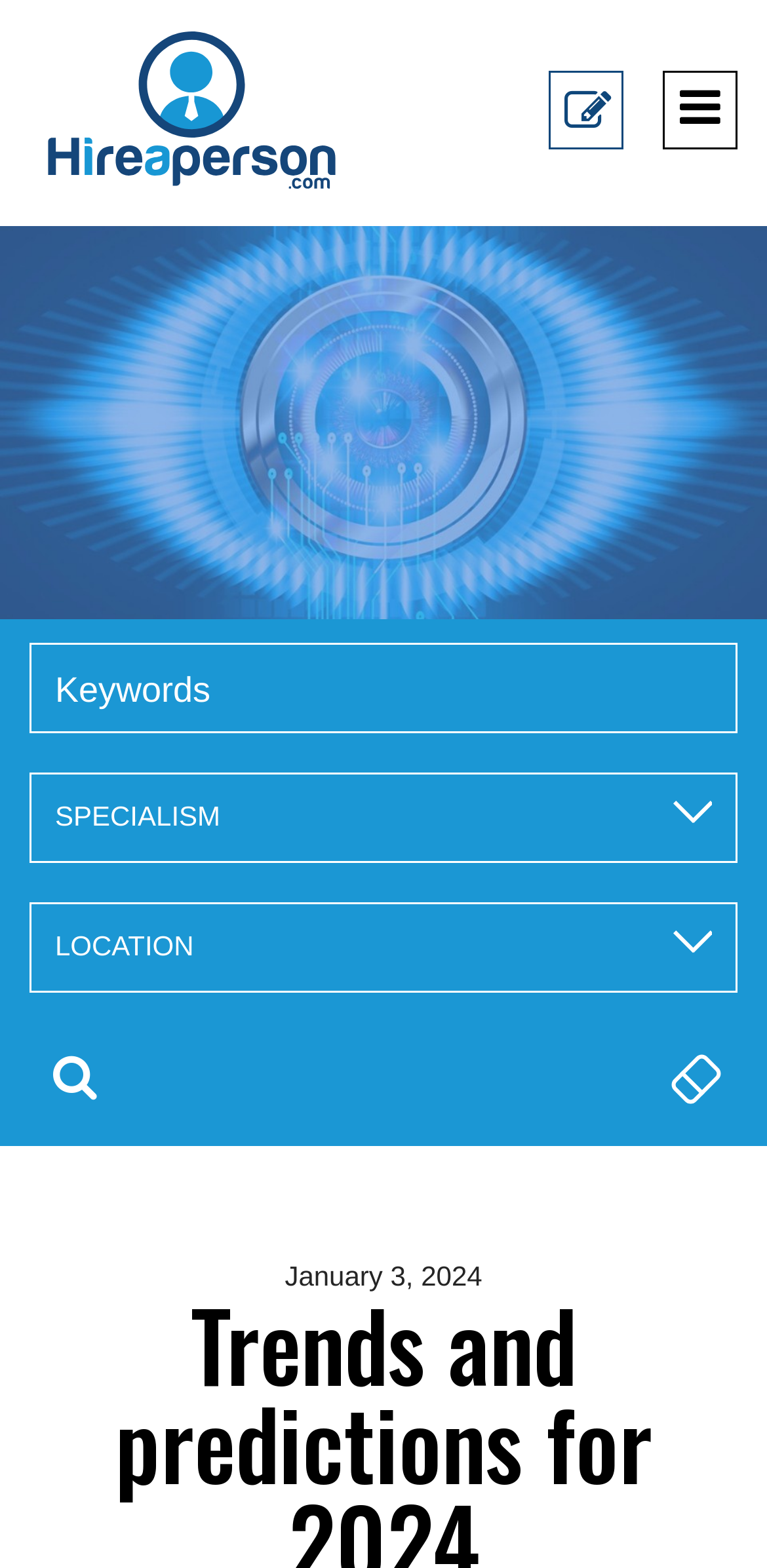Could you indicate the bounding box coordinates of the region to click in order to complete this instruction: "Enter keywords in the search box".

[0.072, 0.426, 0.928, 0.456]